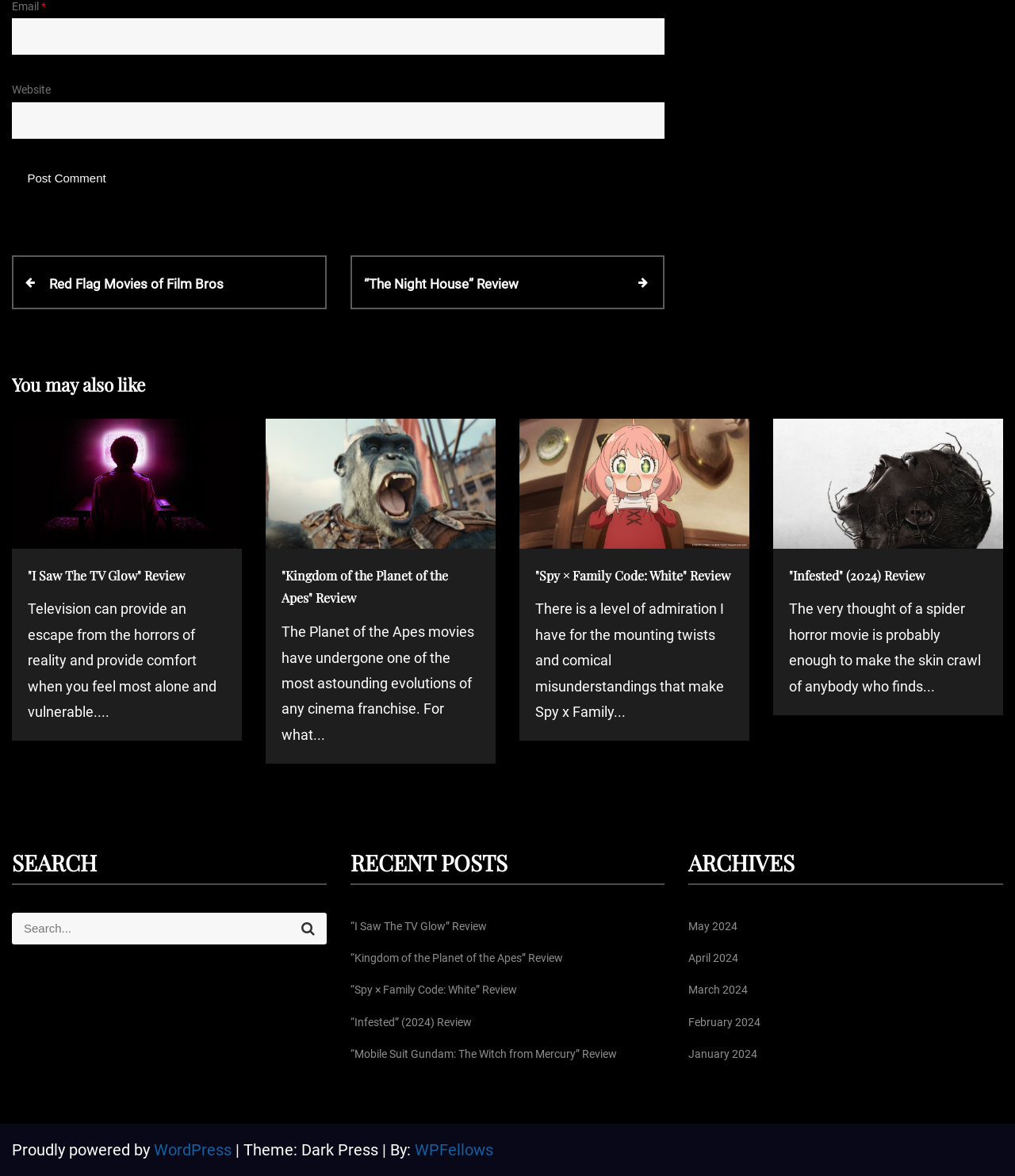How many months are listed in the archives?
Use the information from the image to give a detailed answer to the question.

I counted the number of links under the 'ARCHIVES' heading, which are 'May 2024', 'April 2024', 'March 2024', 'February 2024', and 'January 2024', indicating that there are 5 months listed in the archives.